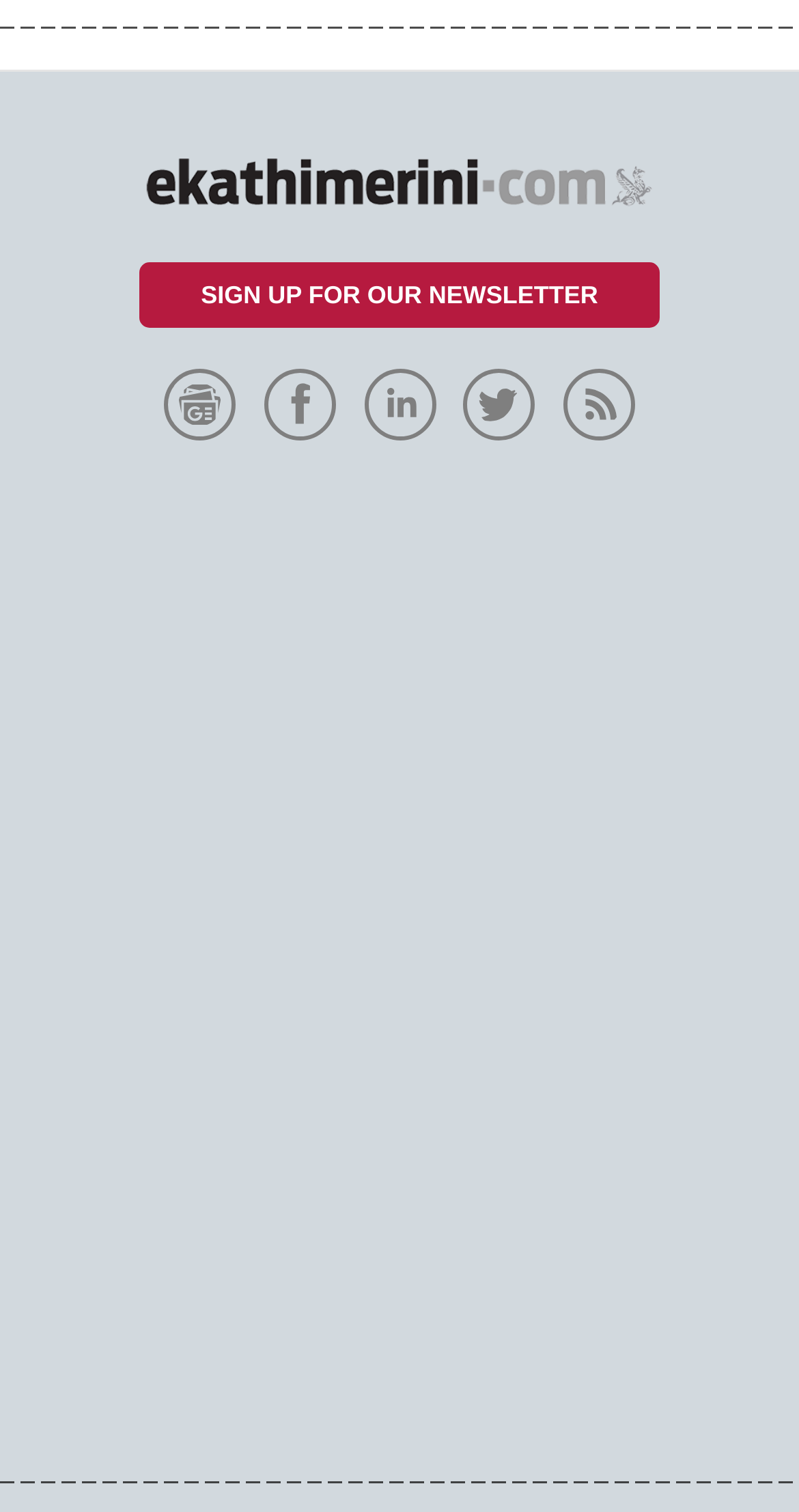Locate the UI element described by Terms of use and provide its bounding box coordinates. Use the format (top-left x, top-left y, bottom-right x, bottom-right y) with all values as floating point numbers between 0 and 1.

[0.407, 0.669, 0.663, 0.704]